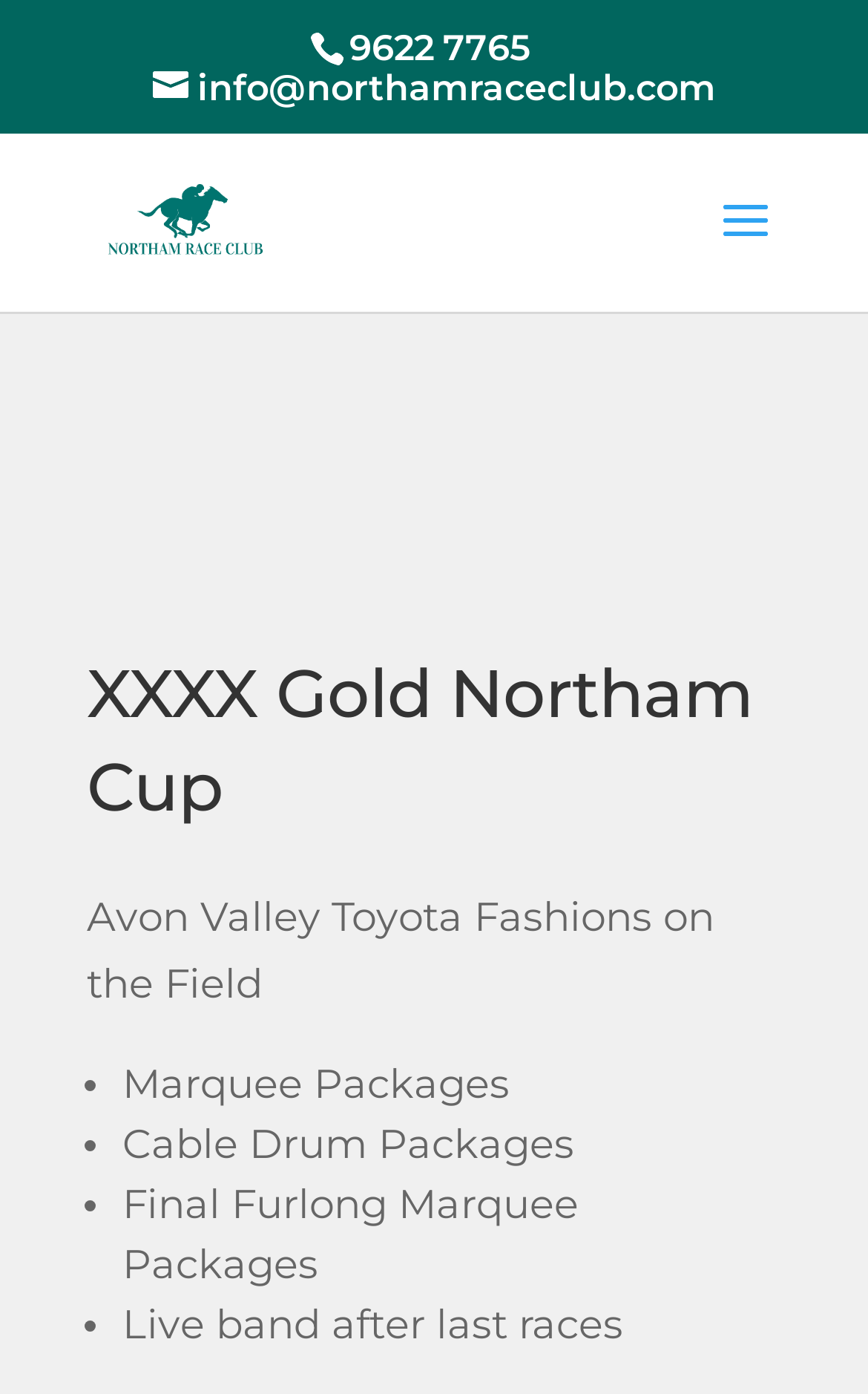Provide a brief response to the question below using a single word or phrase: 
What is the name of the race club?

Northam Race Club